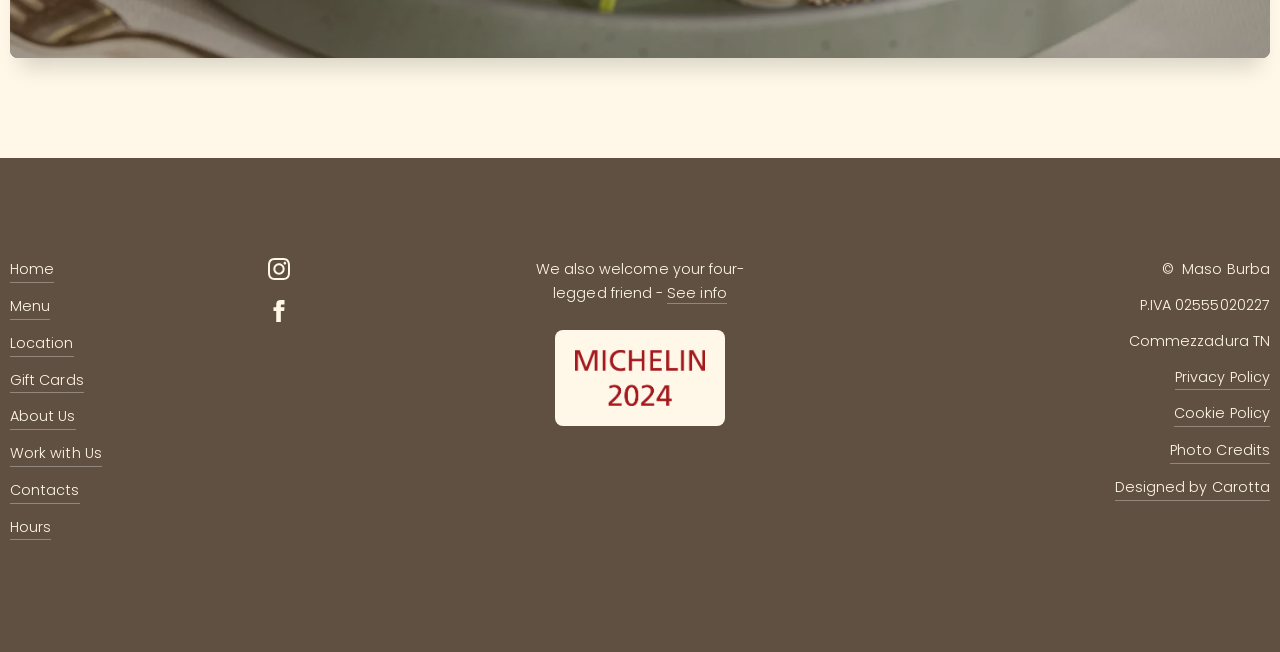Please identify the bounding box coordinates of the area that needs to be clicked to follow this instruction: "Click on the Share link".

None